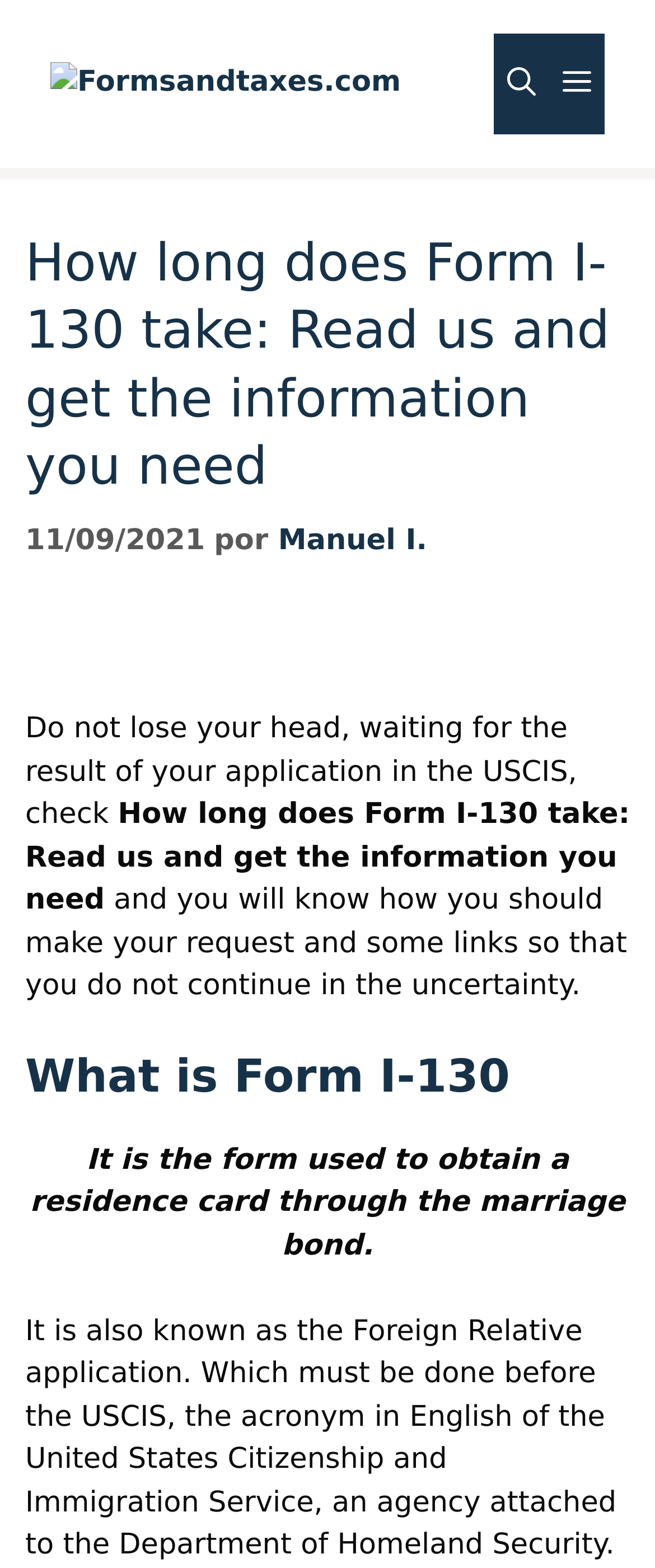Answer the question below in one word or phrase:
What is the purpose of Form I-130?

Residence card